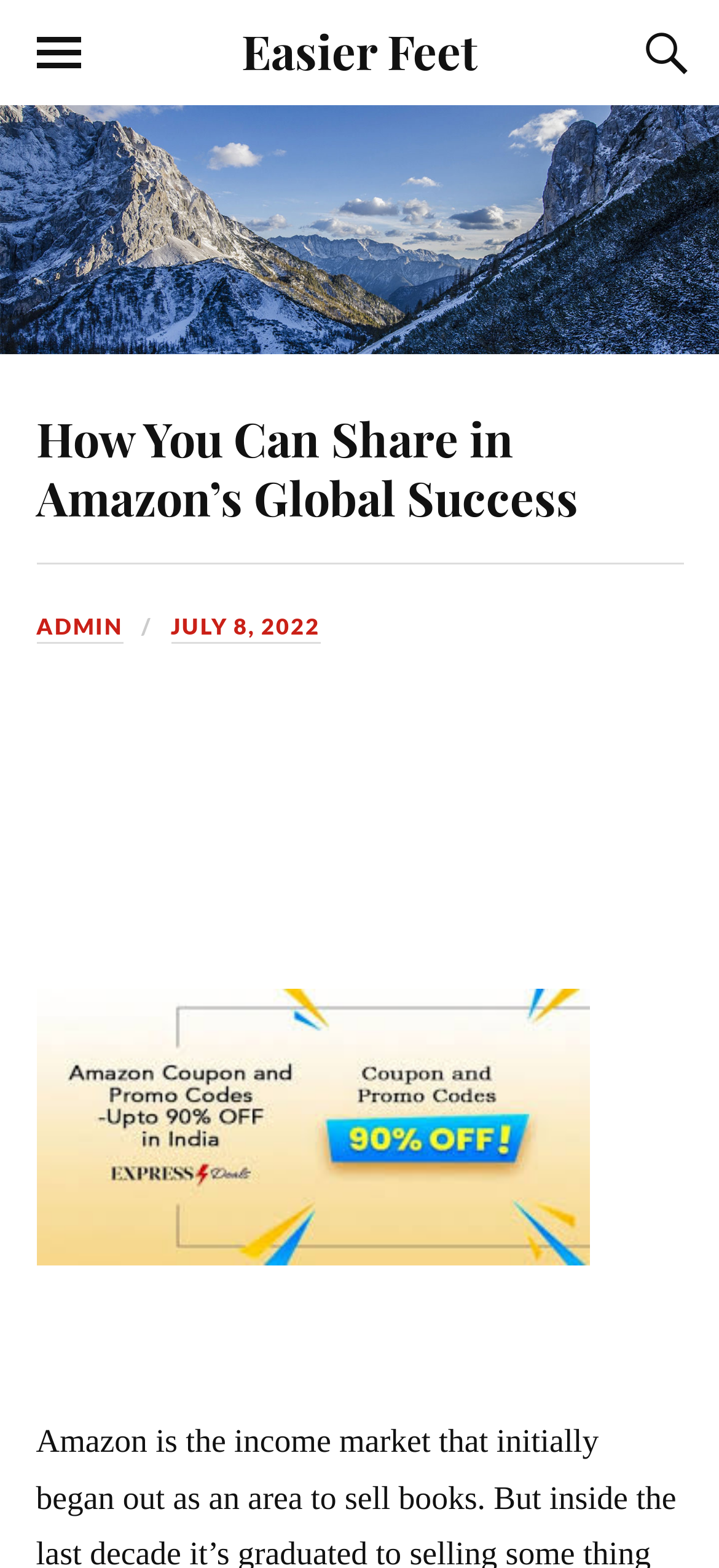What is the date of the article?
From the image, provide a succinct answer in one word or a short phrase.

JULY 8, 2022